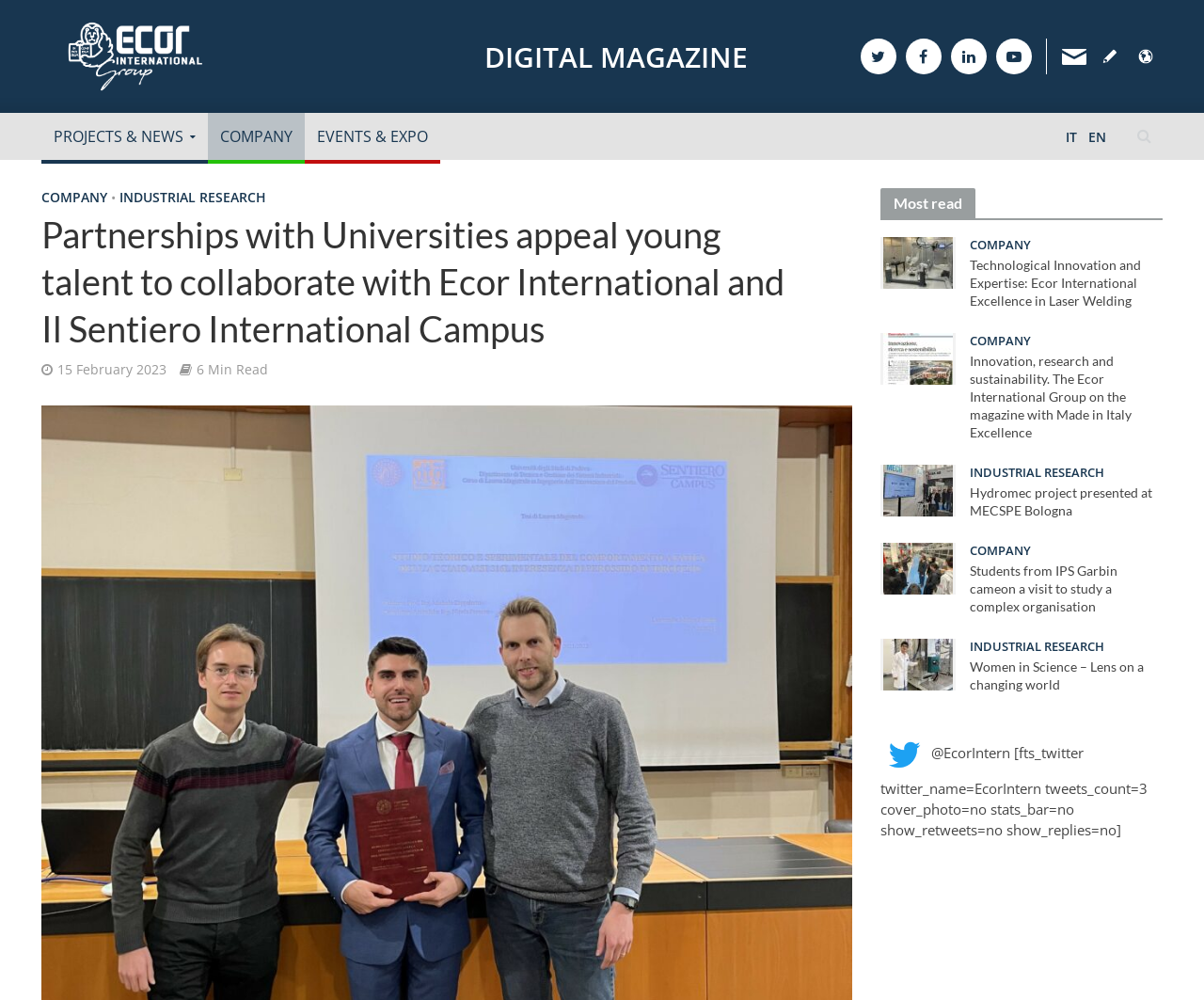Please mark the clickable region by giving the bounding box coordinates needed to complete this instruction: "Click the PROJECTS & NEWS link".

[0.034, 0.113, 0.172, 0.164]